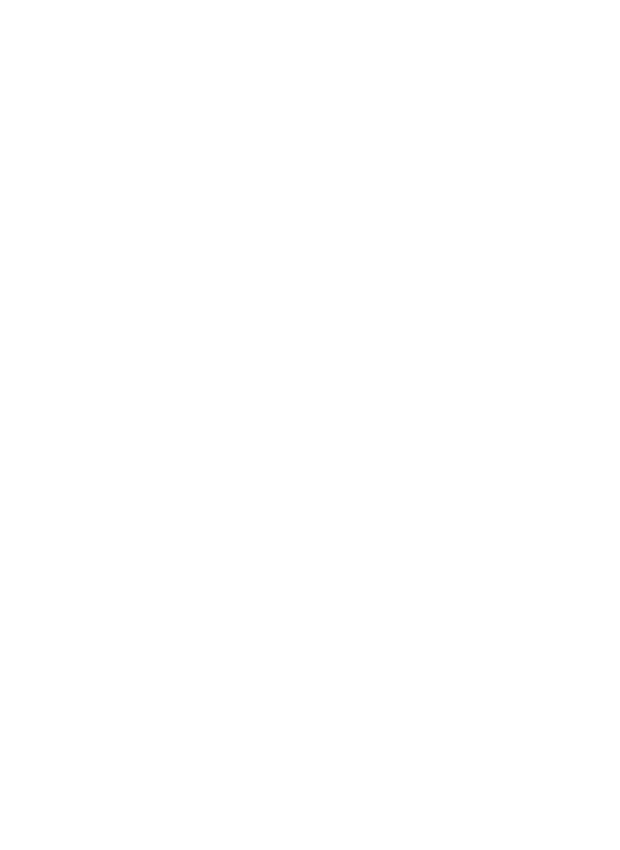Describe in detail everything you see in the image.

The image features a sleek and minimalist logo for "Margo," a Mediterranean restaurant that embodies the essence of the diverse culinary traditions found along the Mediterranean coastline. The design likely reflects the restaurant's focus on fresh ingredients and flavors from regions stretching from the Iberian Peninsula to Lebanon. This logo is prominently displayed within a section that likely details Margo's offerings, highlighting its unique position within the Clio establishment. The image serves as a visual representation of the dining experience patrons can expect, with an emphasis on quality, creativity, and an inviting atmosphere.